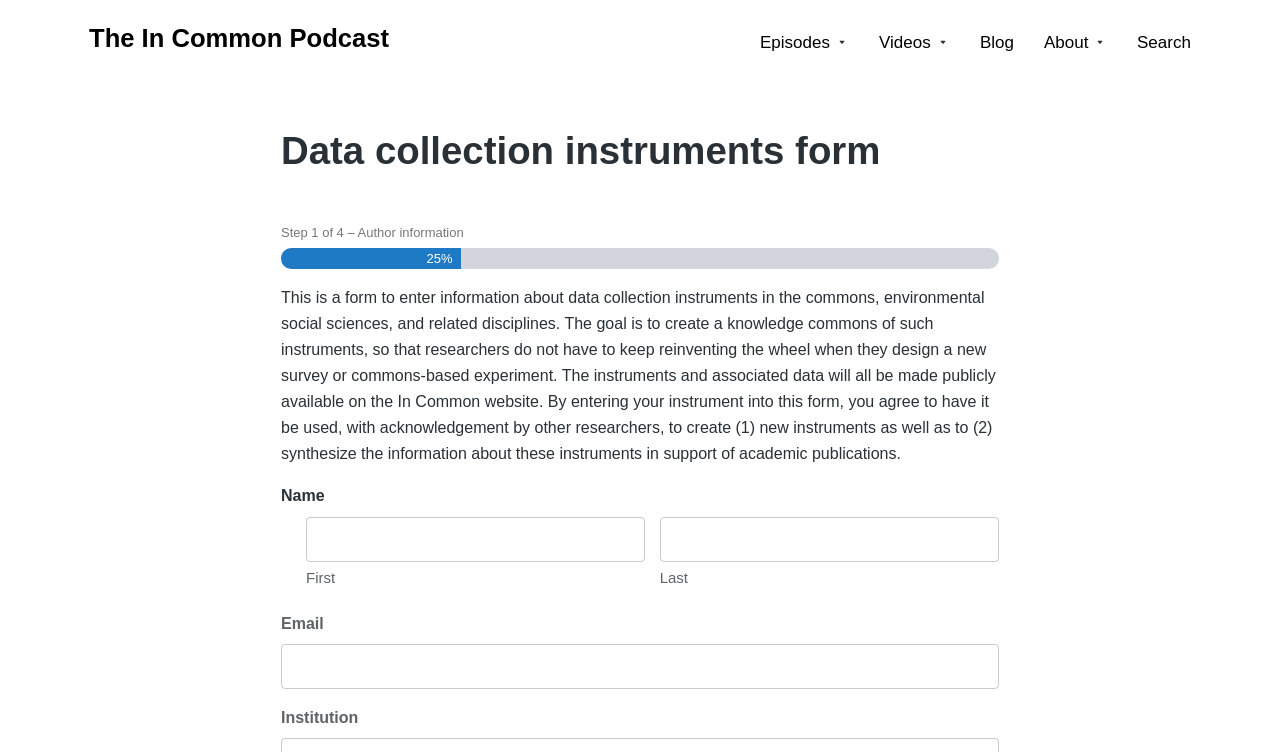Determine the bounding box for the UI element as described: "The In Common Podcast". The coordinates should be represented as four float numbers between 0 and 1, formatted as [left, top, right, bottom].

[0.07, 0.032, 0.304, 0.069]